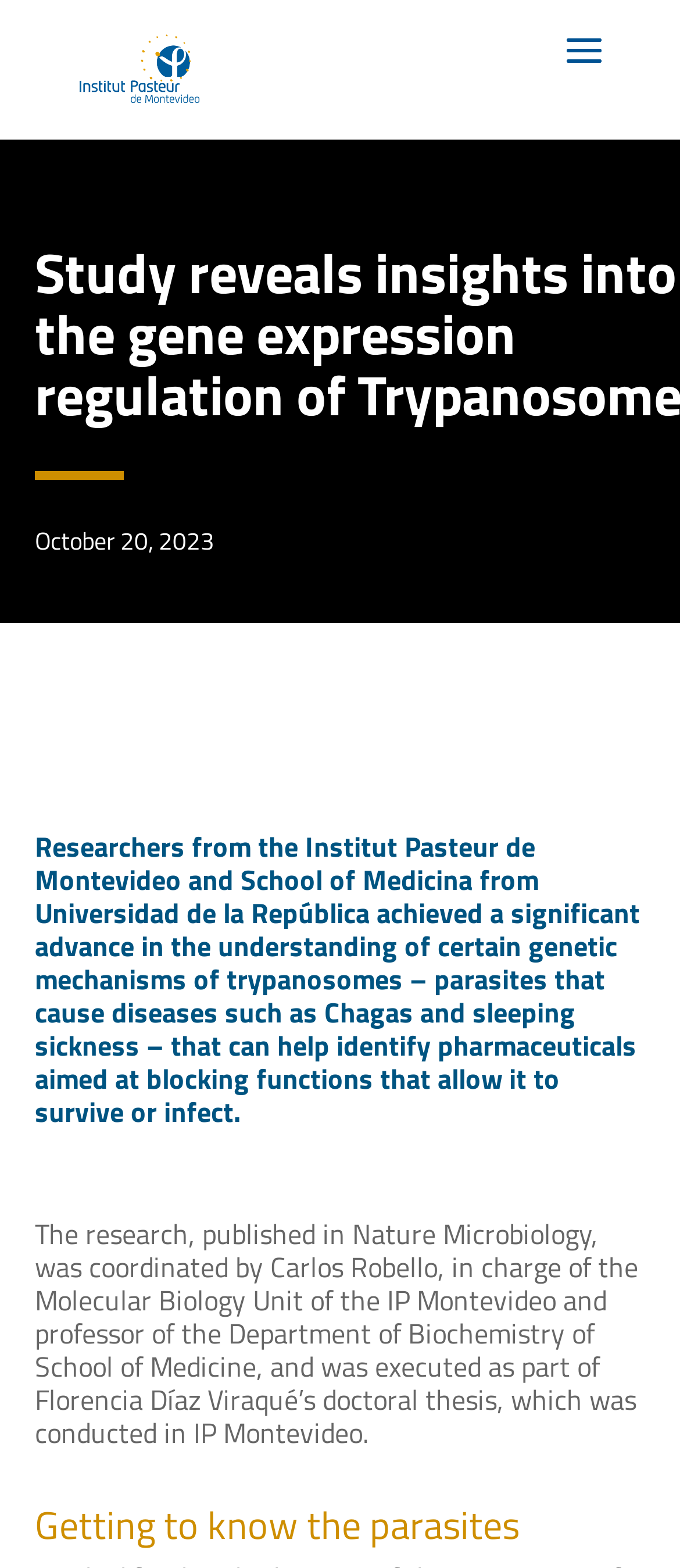What is the name of the university involved in the research?
Please answer the question with as much detail as possible using the screenshot.

The name of the university involved in the research can be found in the text 'School of Medicina from Universidad de la República', indicating that Universidad de la República is the university involved in the research.